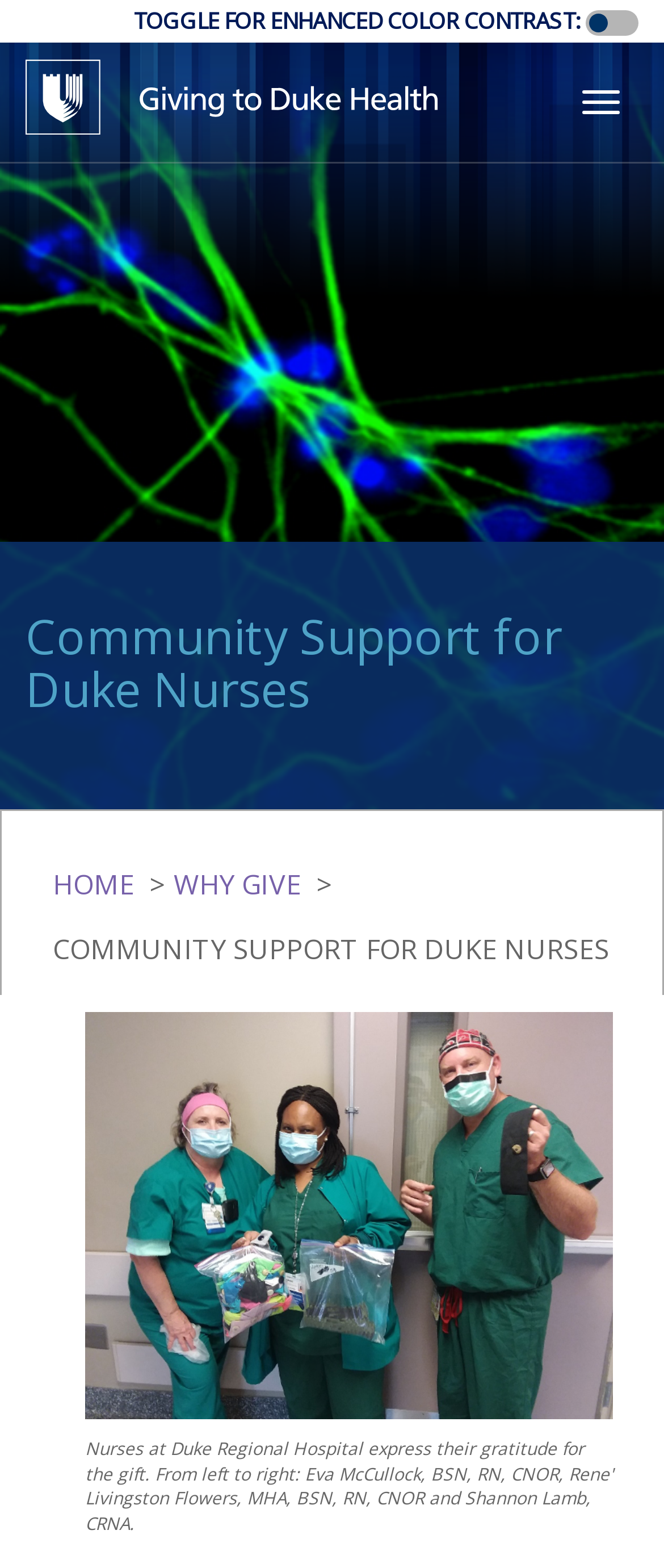Highlight the bounding box coordinates of the element you need to click to perform the following instruction: "View COVID-19 heroes."

[0.026, 0.718, 0.141, 0.878]